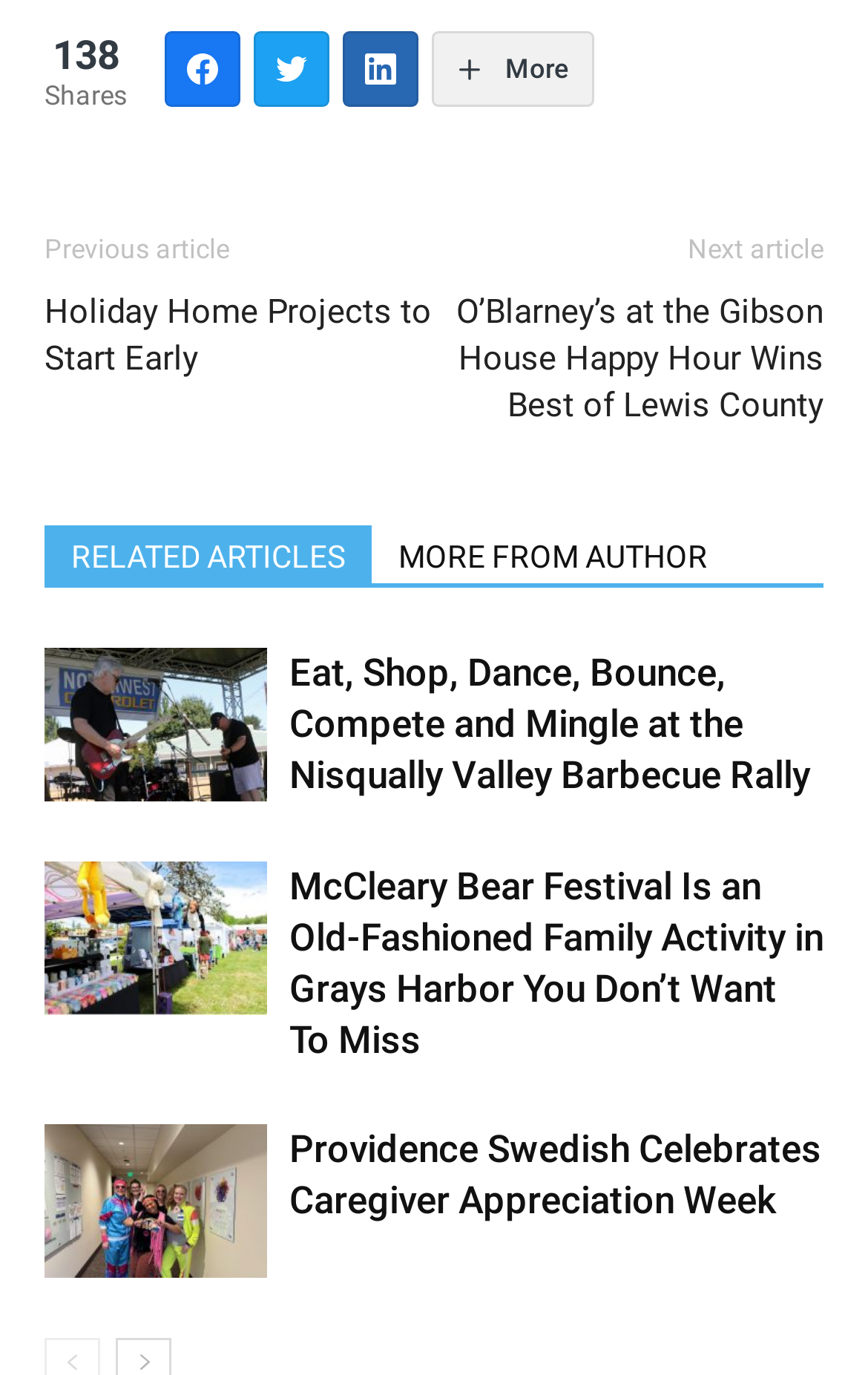How many links are listed under 'RELATED ARTICLES MORE FROM AUTHOR'?
Look at the webpage screenshot and answer the question with a detailed explanation.

I counted the number of link elements under the heading element 'RELATED ARTICLES MORE FROM AUTHOR', which are 'RELATED ARTICLES' and 'MORE FROM AUTHOR'.